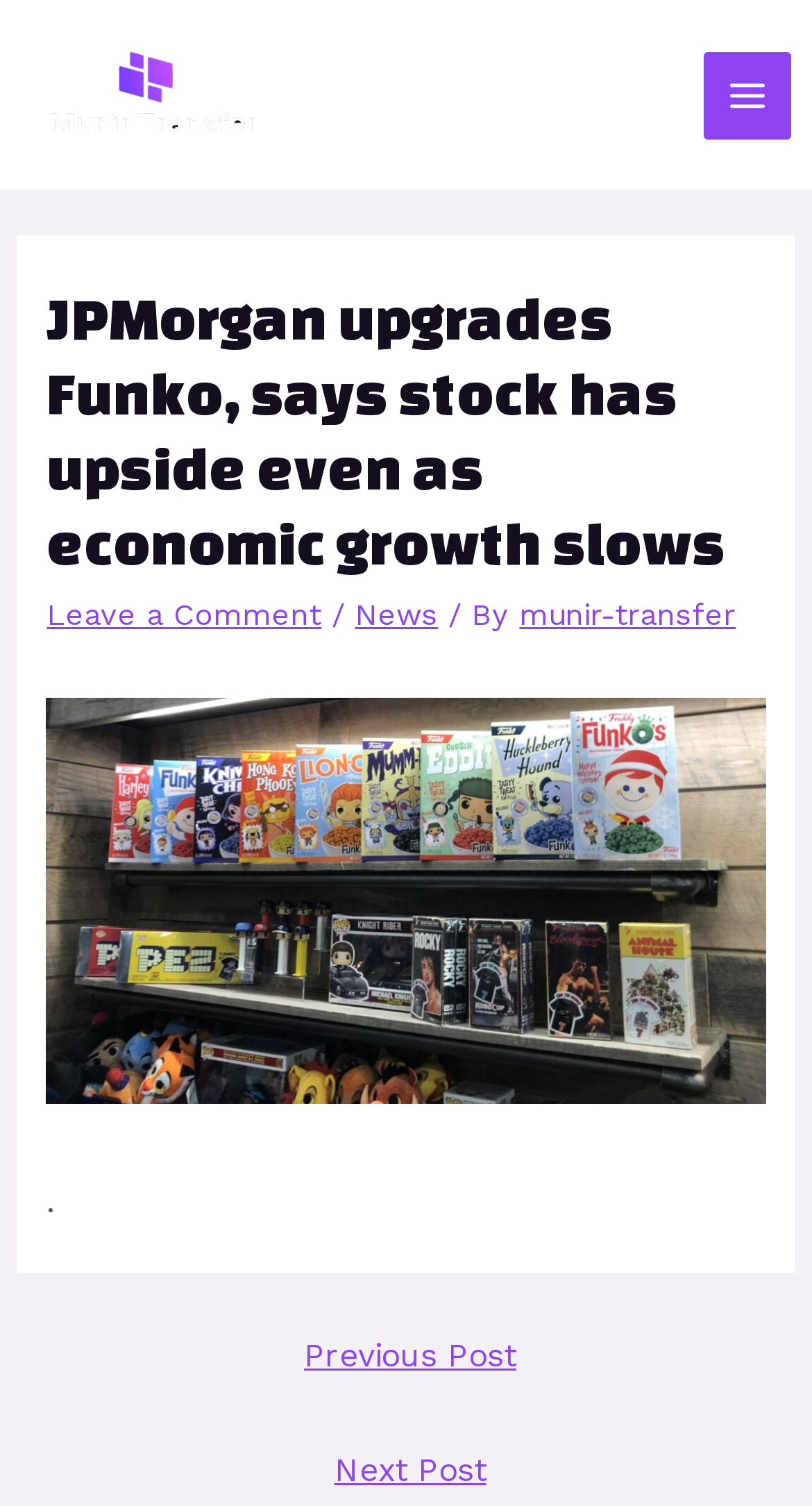Please find the top heading of the webpage and generate its text.

JPMorgan upgrades Funko, says stock has upside even as economic growth slows